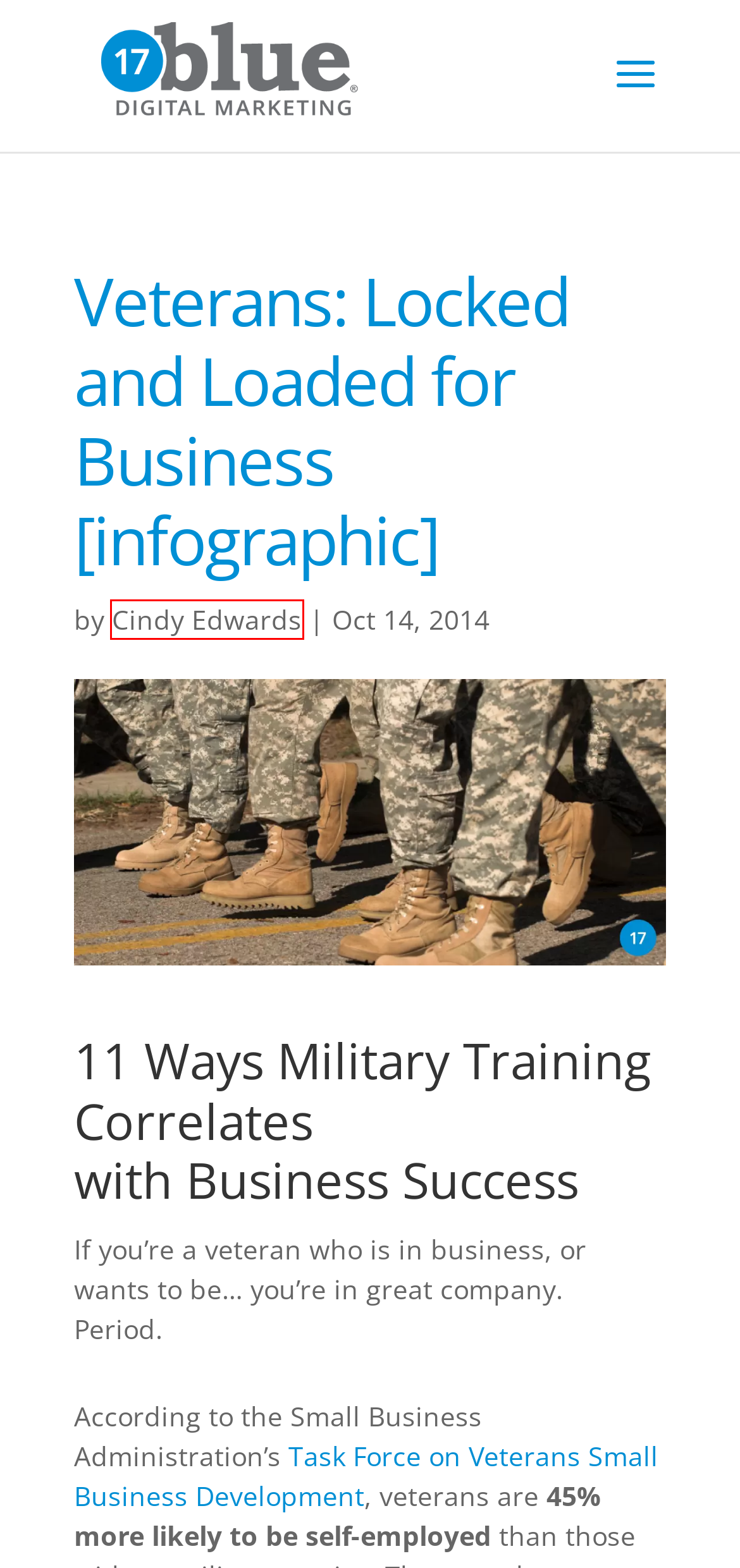You are given a screenshot of a webpage with a red bounding box around an element. Choose the most fitting webpage description for the page that appears after clicking the element within the red bounding box. Here are the candidates:
A. Managing a High-Performance Marketing Team - 17Blue Digital Agency
B. News Archives - 17Blue Digital Agency
C. Cindy Edwards, Author at 17Blue Digital Agency
D. 17Blue Digital Agency
E. Brand Archives - 17Blue Digital Agency
F. Strategy Archives - 17Blue Digital Agency
G. Balancing Business Marketing & Communication in a Crisis - 17Blue Digital Agency
H. NC Marketing Design and Websites - 17Blue Digital Agency

C